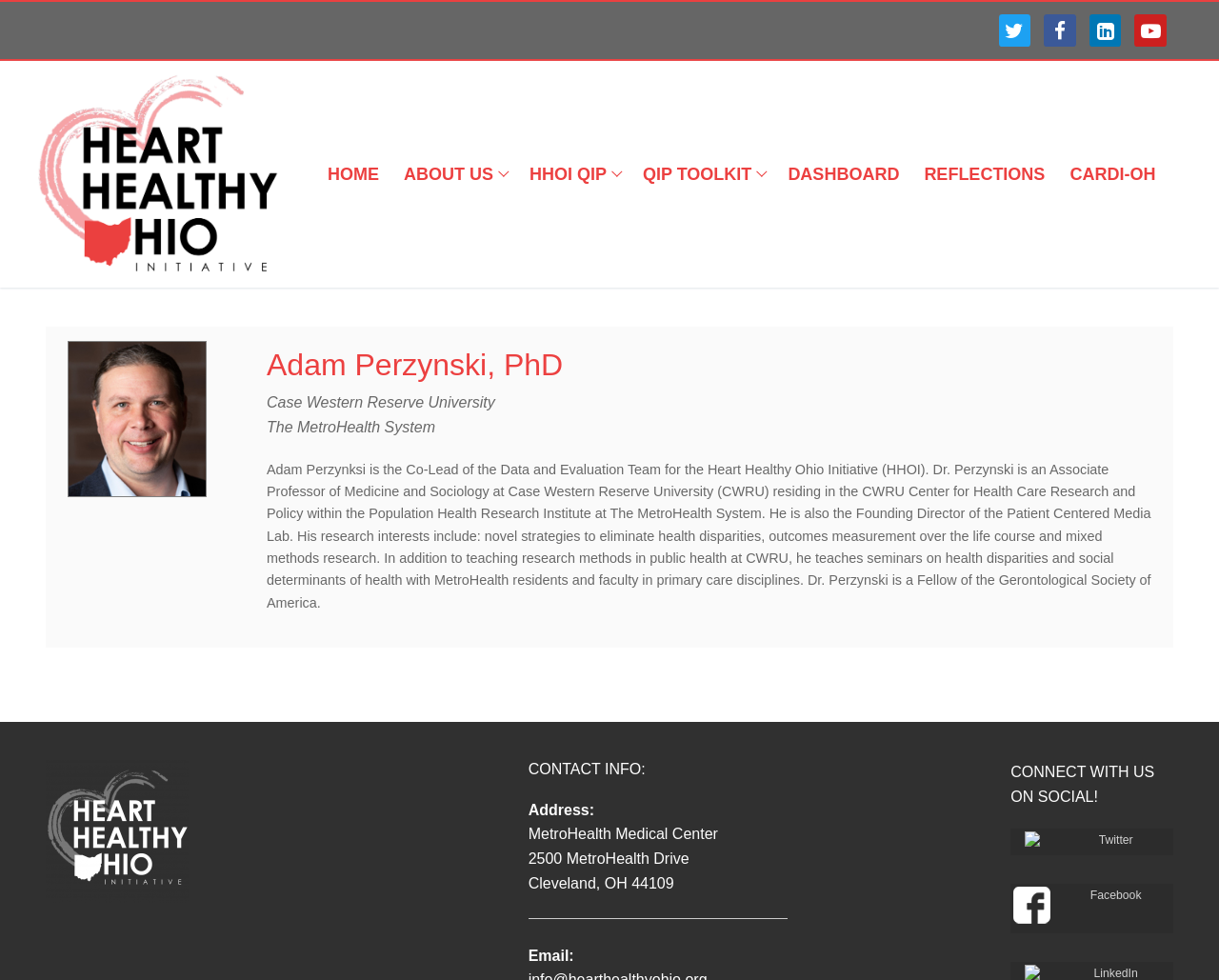What is the institution where Dr. Perzynski is an Associate Professor? Please answer the question using a single word or phrase based on the image.

Case Western Reserve University